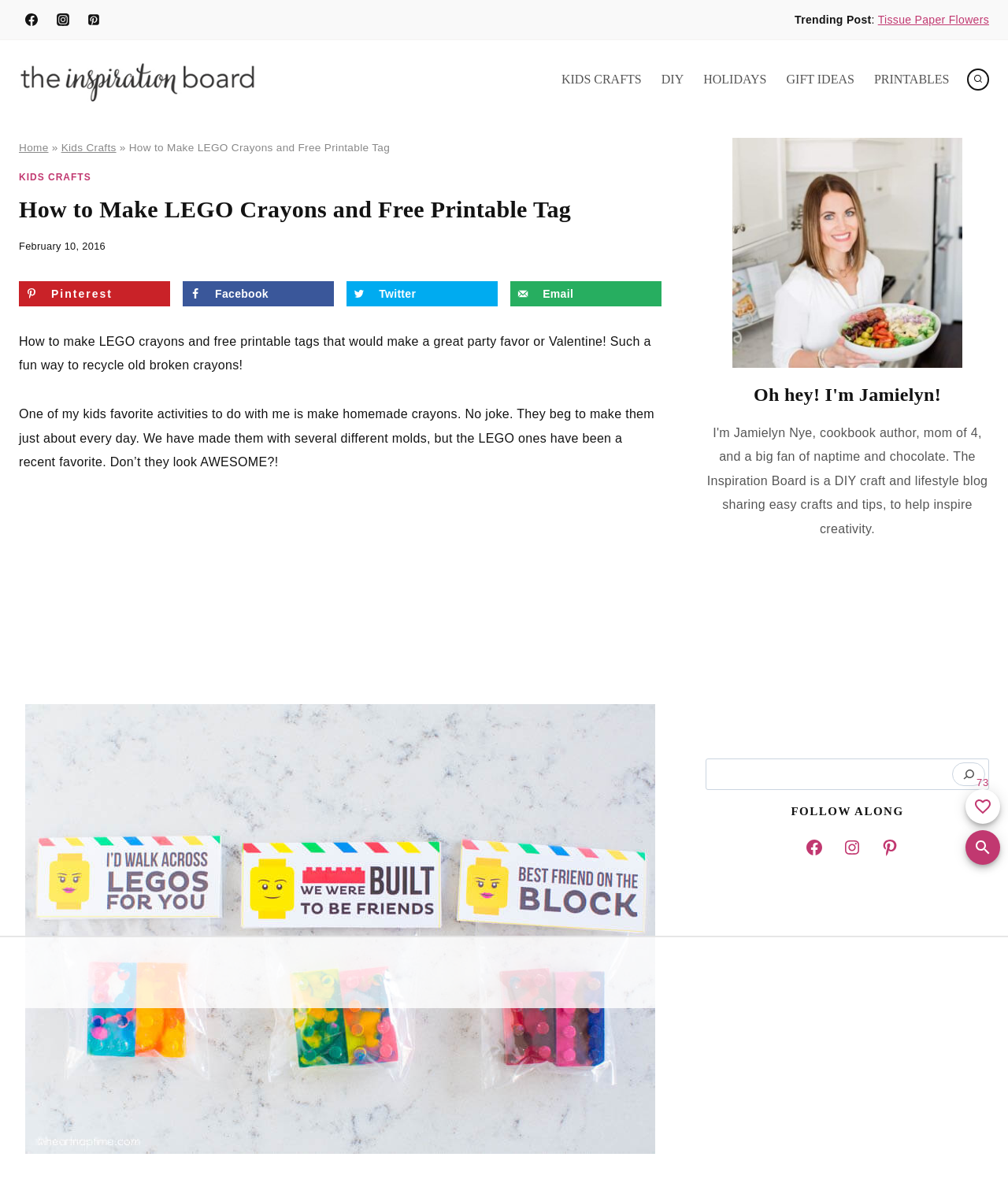Provide the bounding box coordinates of the UI element this sentence describes: "Open search panel".

[0.958, 0.702, 0.992, 0.731]